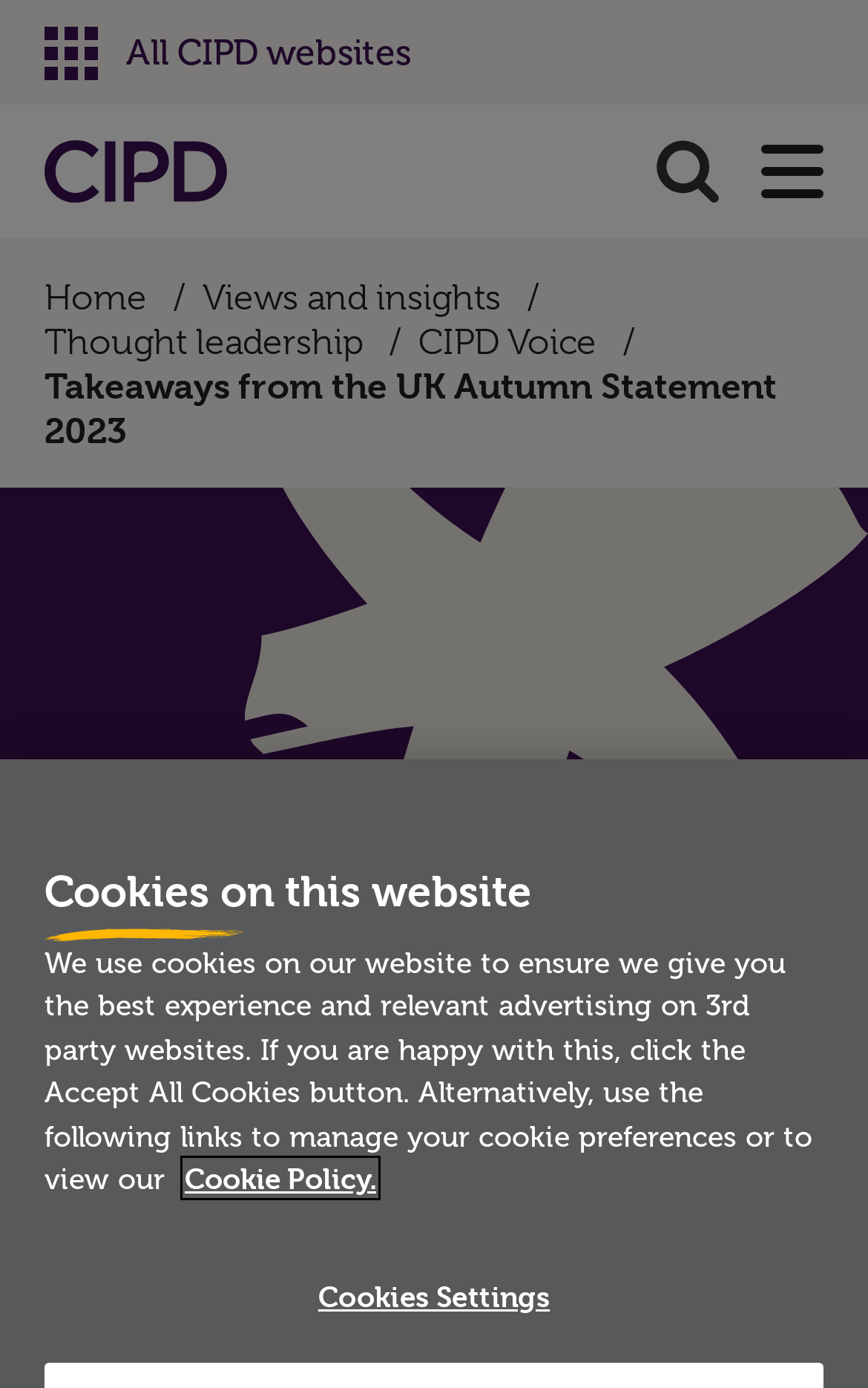Convey a detailed summary of the webpage, mentioning all key elements.

The webpage is about the takeaways from the UK Autumn Statement 2023, as indicated by the title. At the top left corner, there is a CIPD logo, represented by an SVG element. Next to it, there is a link to the CIPD website. On the top right corner, there are two buttons: a search button and a menu button.

Below the top section, there is a navigation bar with five links: Home, Views and insights, Thought leadership, CIPD Voice, and Takeaways from the UK Autumn Statement 2023, which is the current page.

The main content of the webpage starts with a heading that repeats the title. Below the heading, there is a paragraph of text written by Iain Wright, Chair of CIPD Policy Forum, discussing the implications of the UK Autumn Statement on the world of work, skills, and the economy.

At the bottom of the page, there is a section about cookies on the website. It includes a heading, a paragraph of text explaining the use of cookies, and a link to more information about privacy, which is focused. There is also a button to manage cookie preferences.

Overall, the webpage has a simple layout with a clear hierarchy of elements, making it easy to navigate and read.